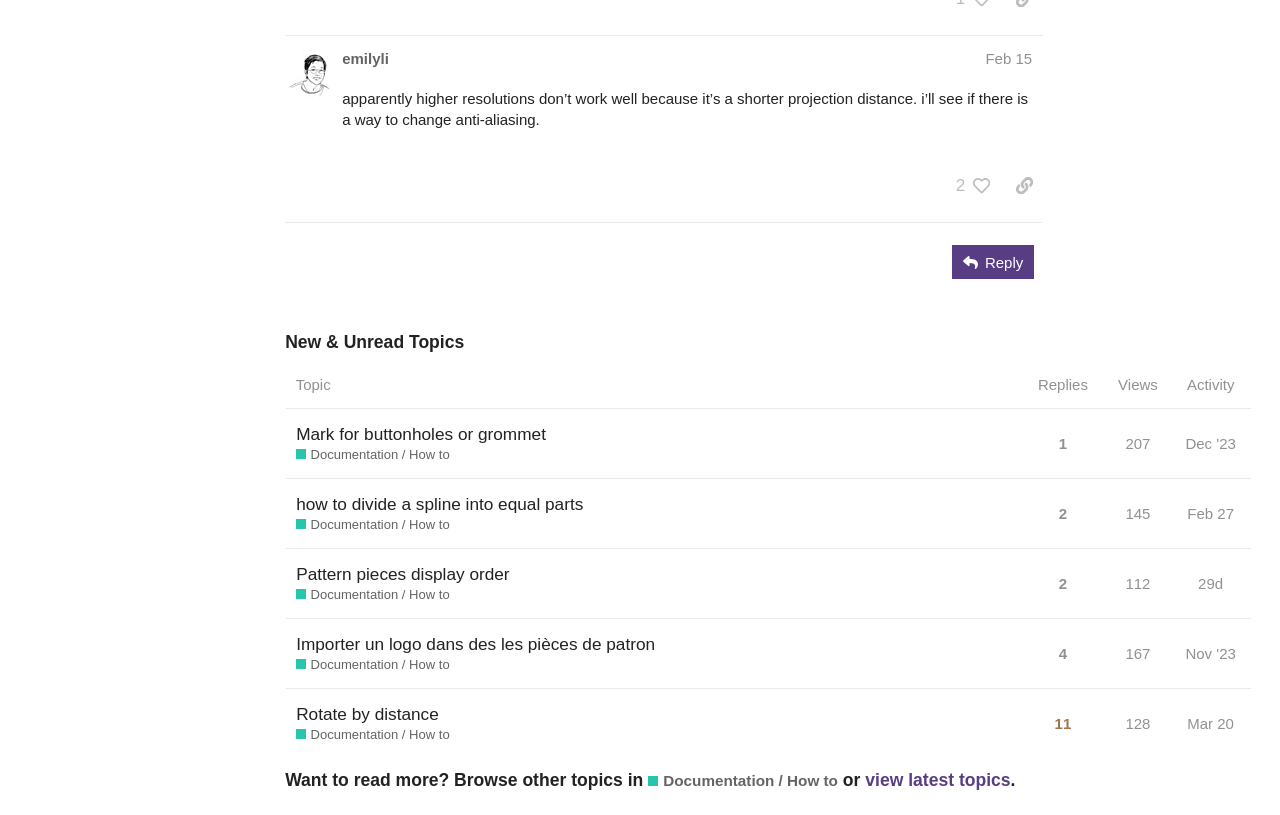Locate the bounding box for the described UI element: "Mark for buttonholes or grommet". Ensure the coordinates are four float numbers between 0 and 1, formatted as [left, top, right, bottom].

[0.231, 0.502, 0.427, 0.563]